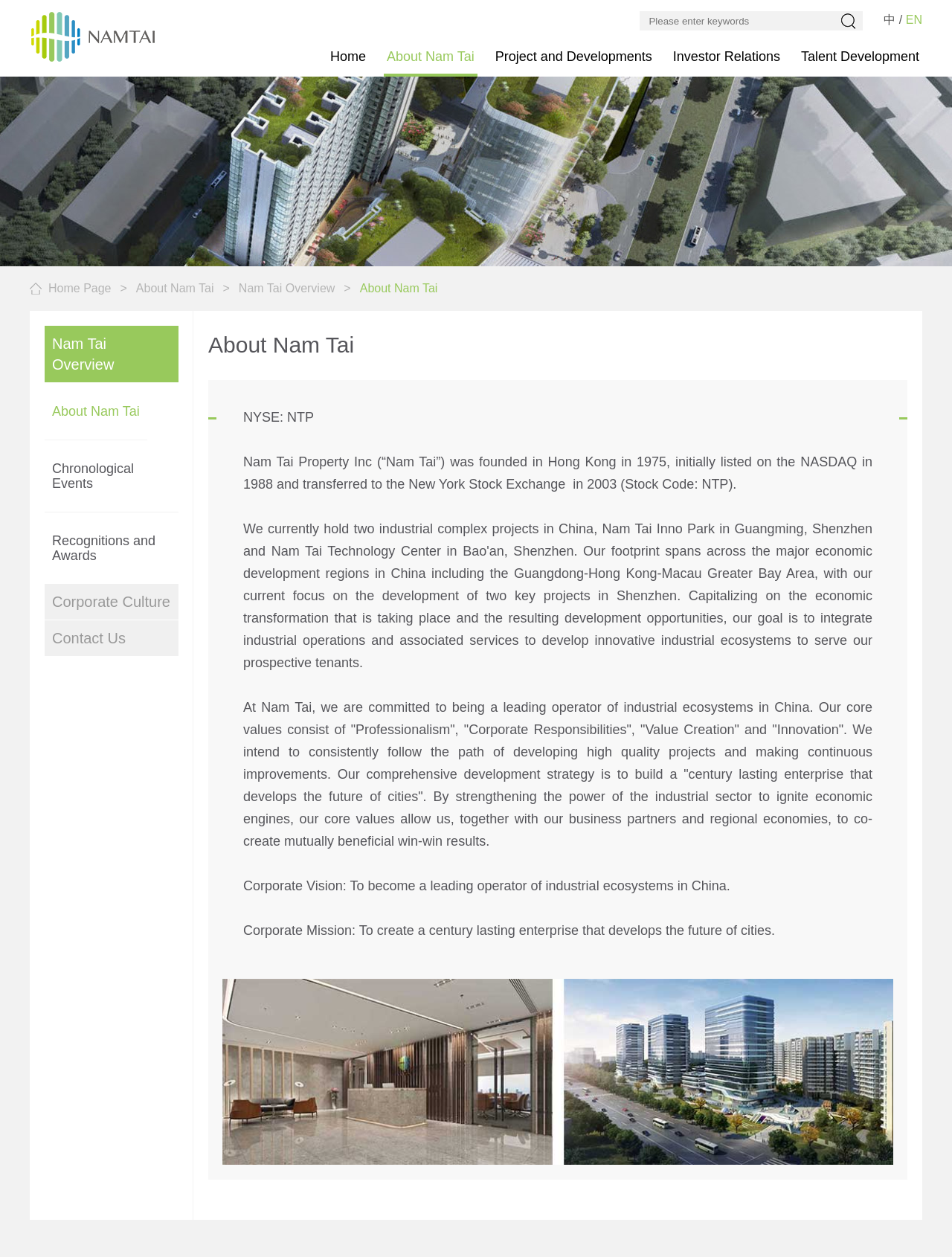Identify the bounding box coordinates of the element that should be clicked to fulfill this task: "Search for something". The coordinates should be provided as four float numbers between 0 and 1, i.e., [left, top, right, bottom].

None